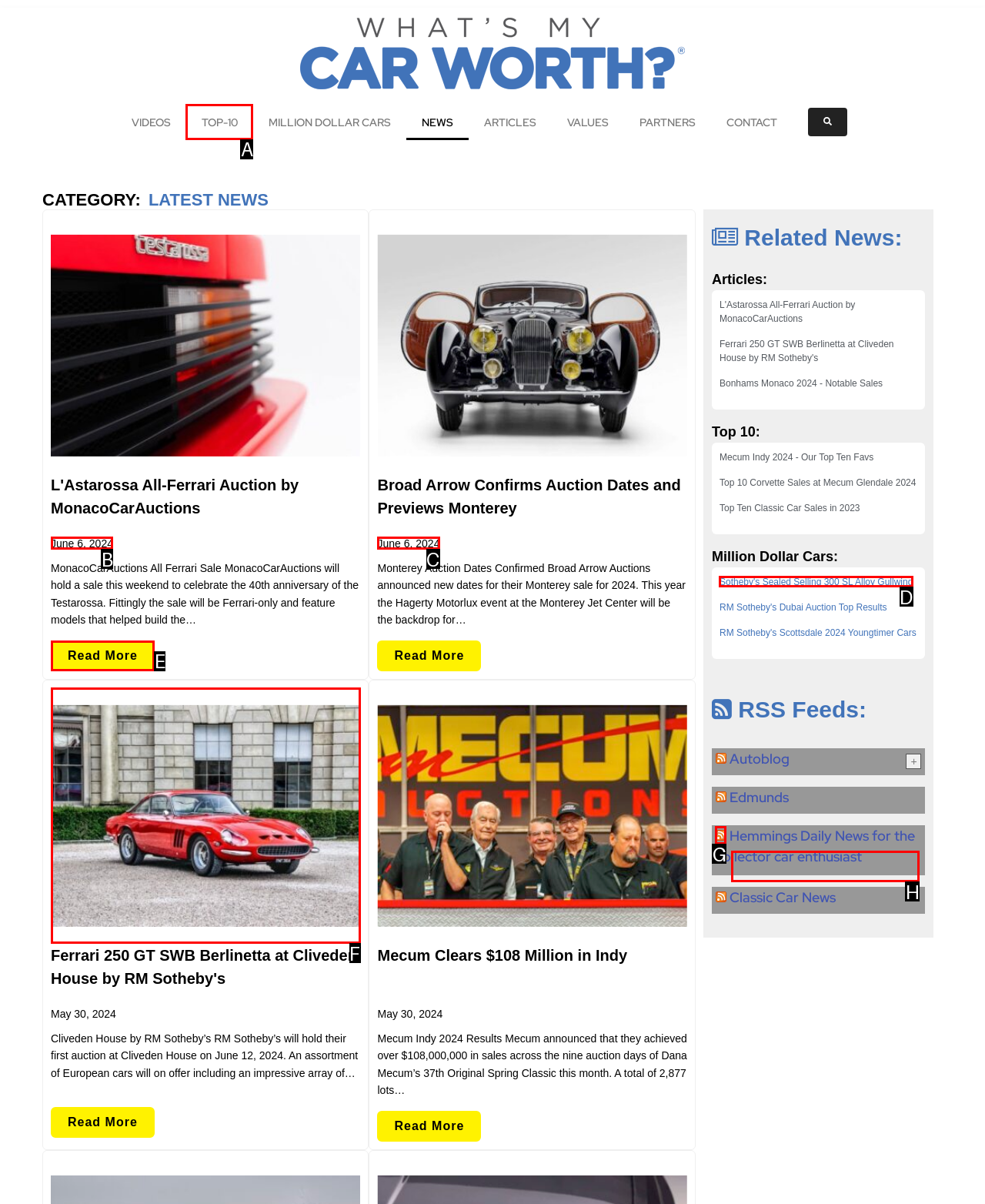Which option should I select to accomplish the task: Read more about 'L'Astarossa All-Ferrari Auction by MonacoCarAuctions'? Respond with the corresponding letter from the given choices.

E